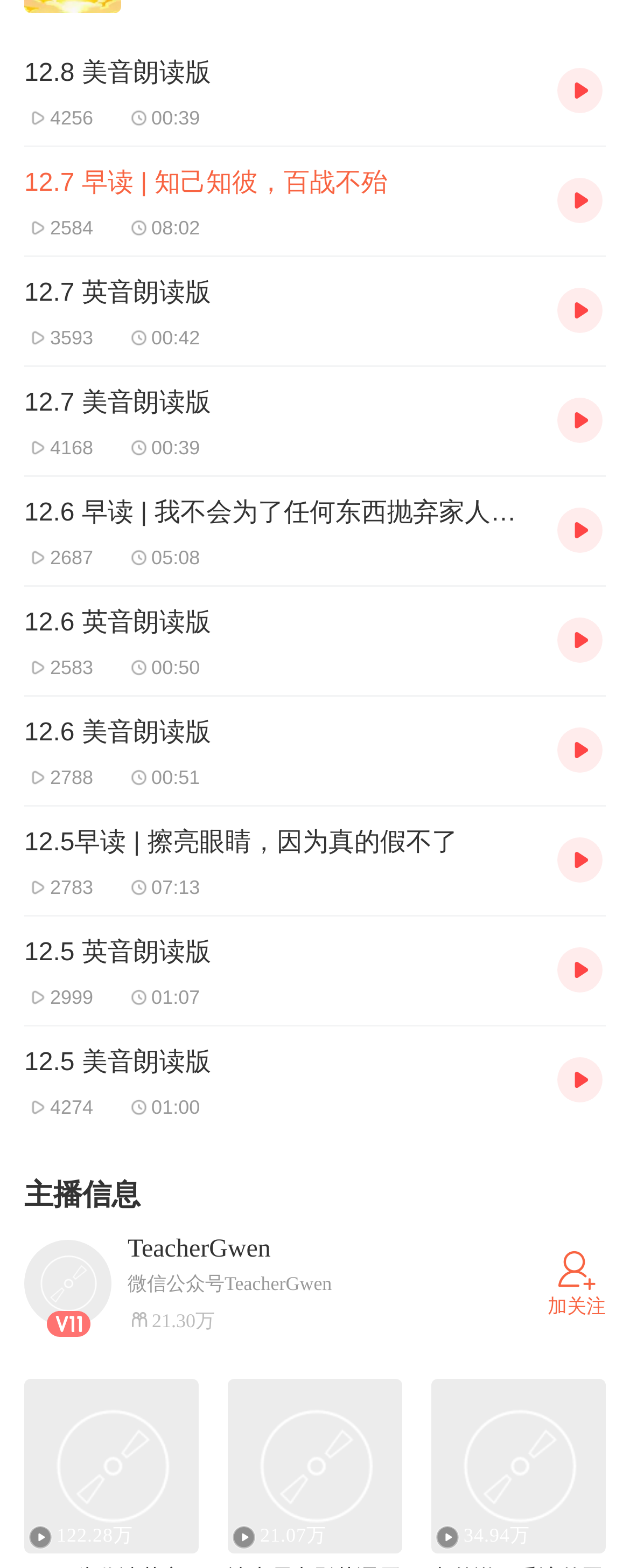What is the text of the first static text element?
Refer to the image and respond with a one-word or short-phrase answer.

1. 认识自己